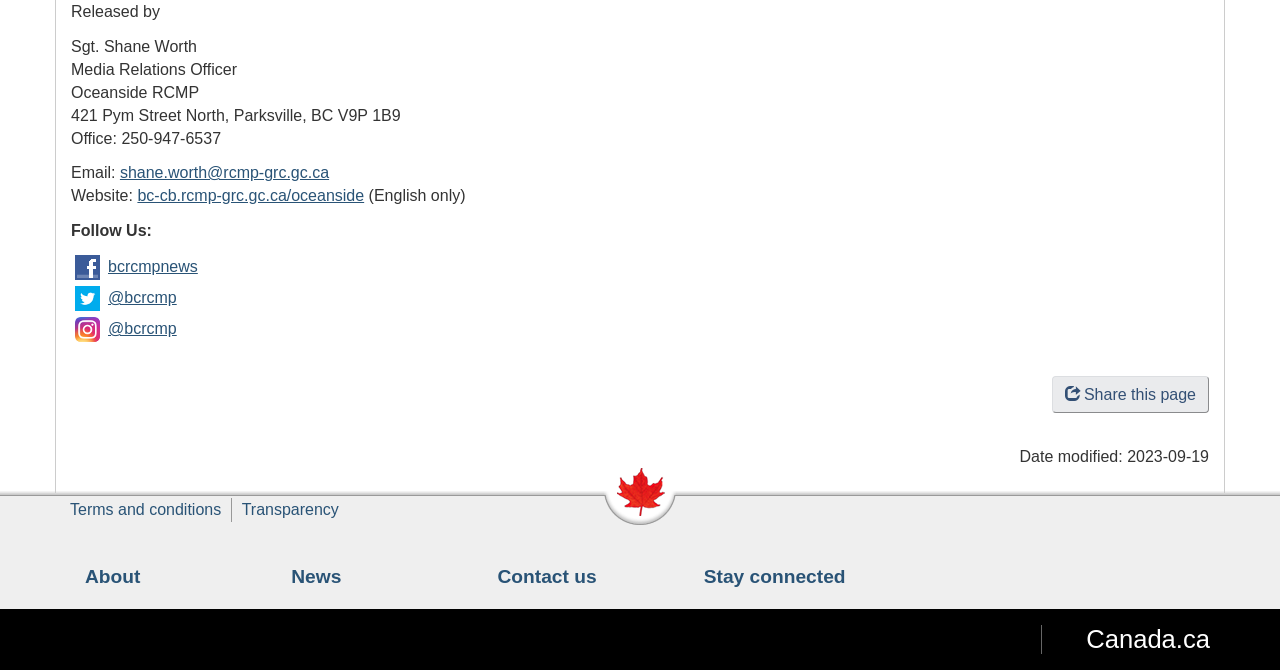Please identify the bounding box coordinates of the element's region that I should click in order to complete the following instruction: "Follow us on Twitter". The bounding box coordinates consist of four float numbers between 0 and 1, i.e., [left, top, right, bottom].

[0.055, 0.424, 0.083, 0.47]